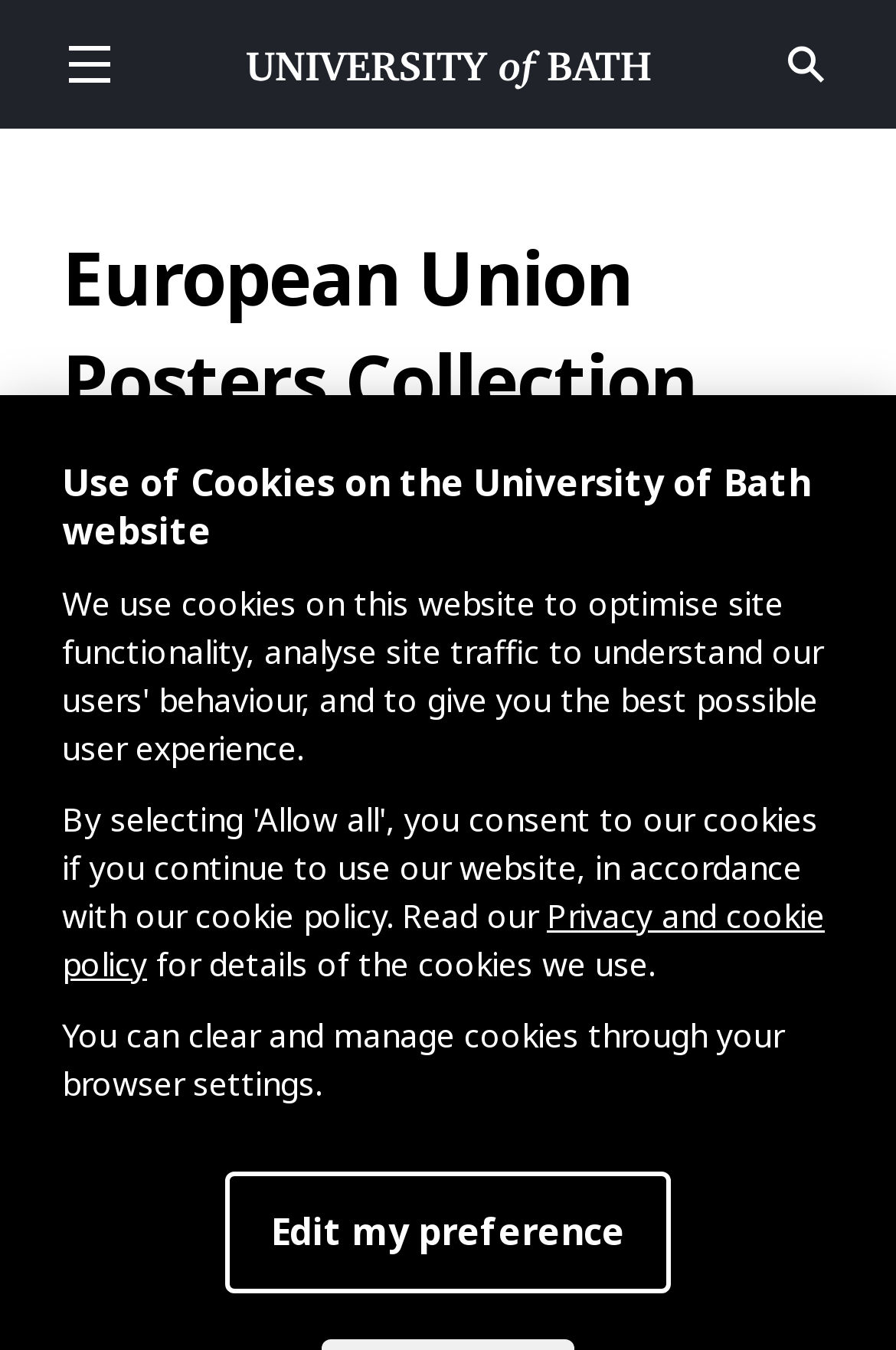What type of document is mentioned?
Please give a detailed and elaborate answer to the question.

I found the answer by looking at the StaticText 'Factsheet' which suggests that a factsheet is a type of document related to the posters.